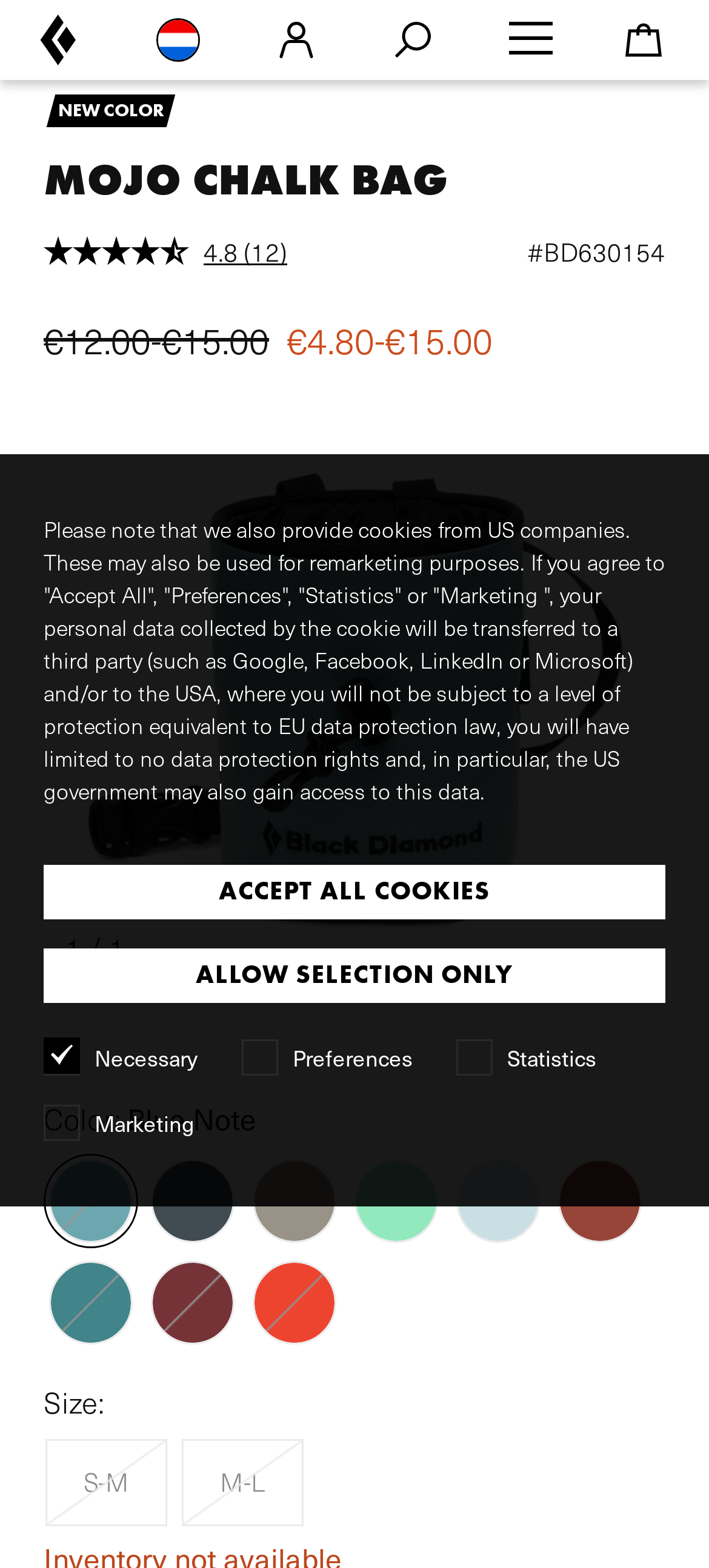What is the brand of the chalk bag?
Kindly offer a detailed explanation using the data available in the image.

The brand of the chalk bag can be determined by looking at the image and text on the webpage. The image has a logo that says 'Black Diamond' and the text also mentions 'Black Diamond' as the brand.